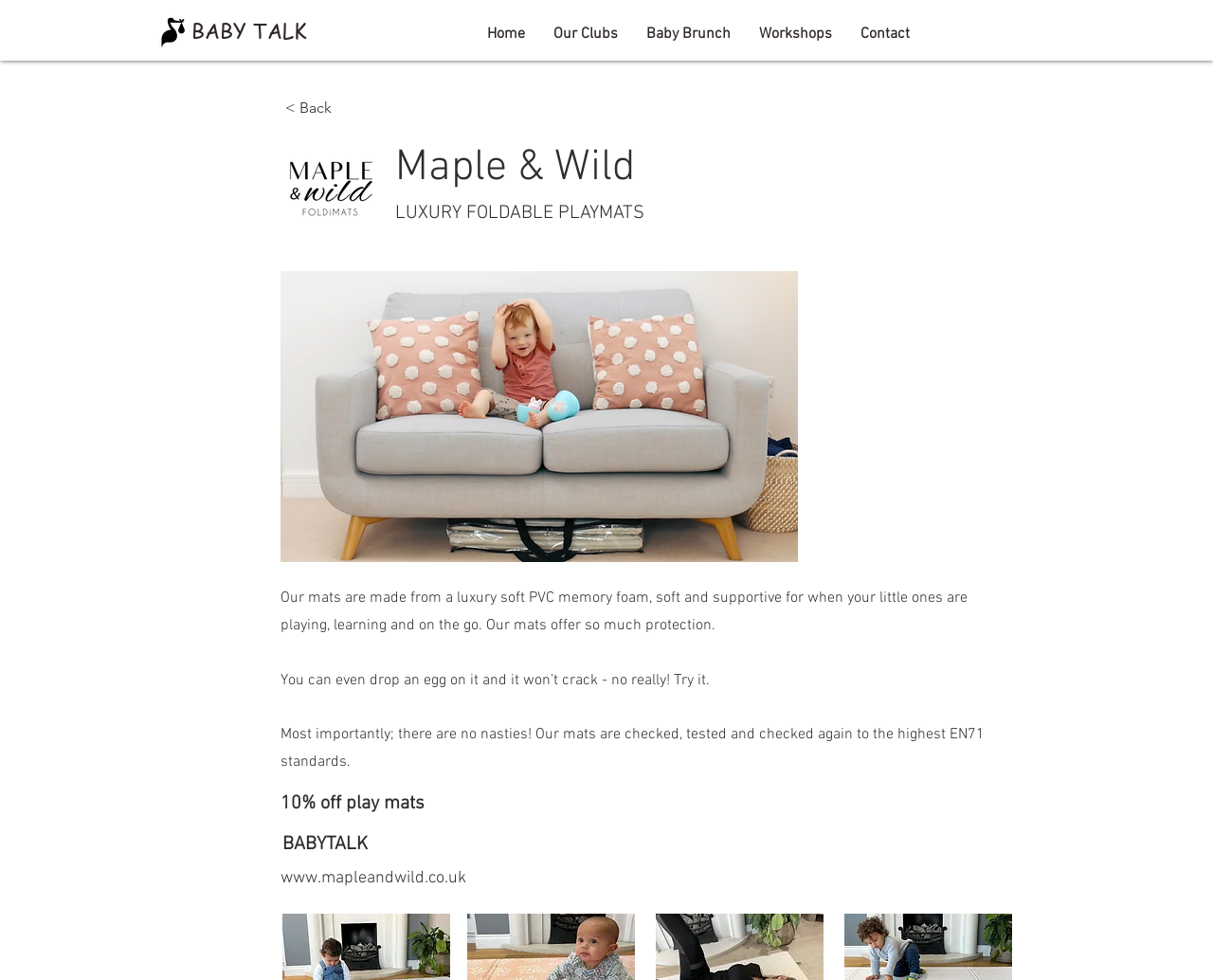What is the material of the playmats?
Based on the image, give a concise answer in the form of a single word or short phrase.

Luxury soft PVC memory foam